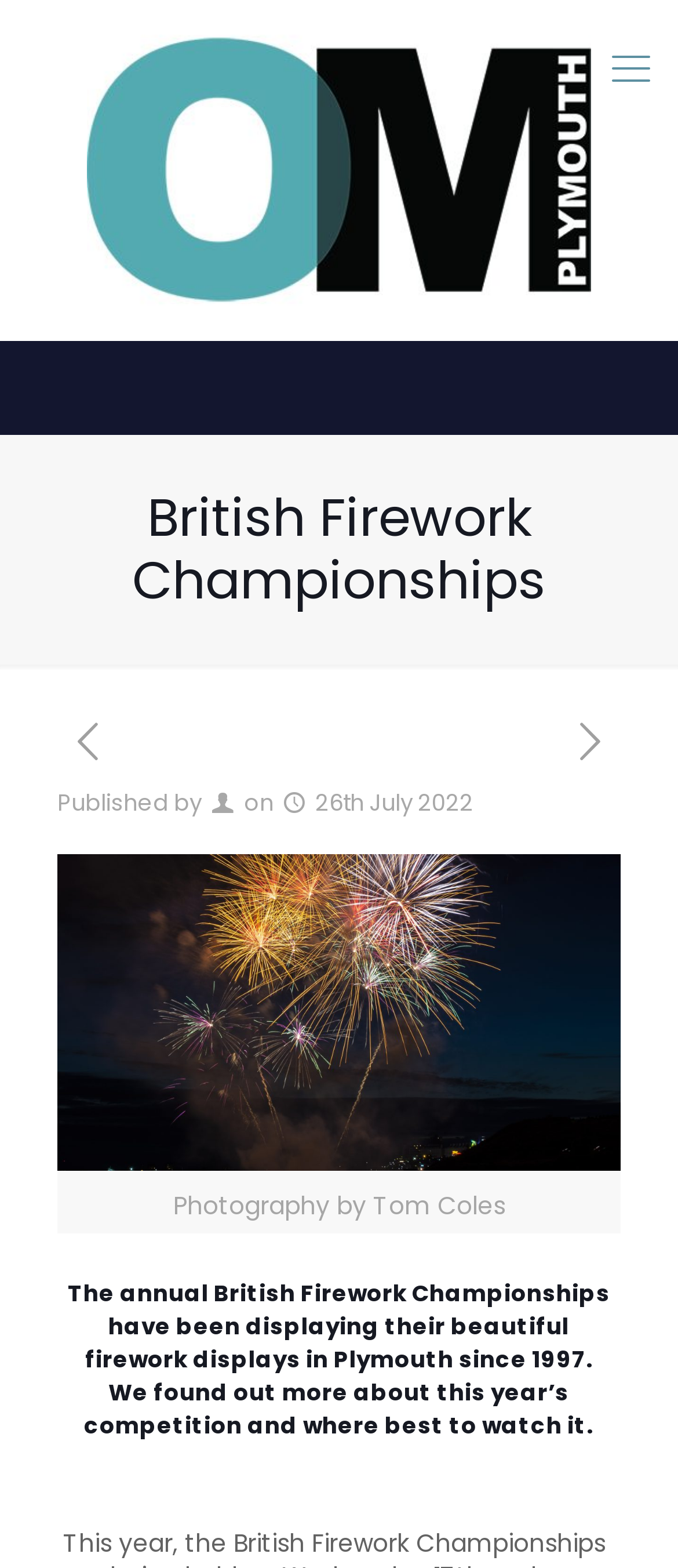Who is the author of the webpage content?
Based on the image, answer the question with a single word or brief phrase.

author